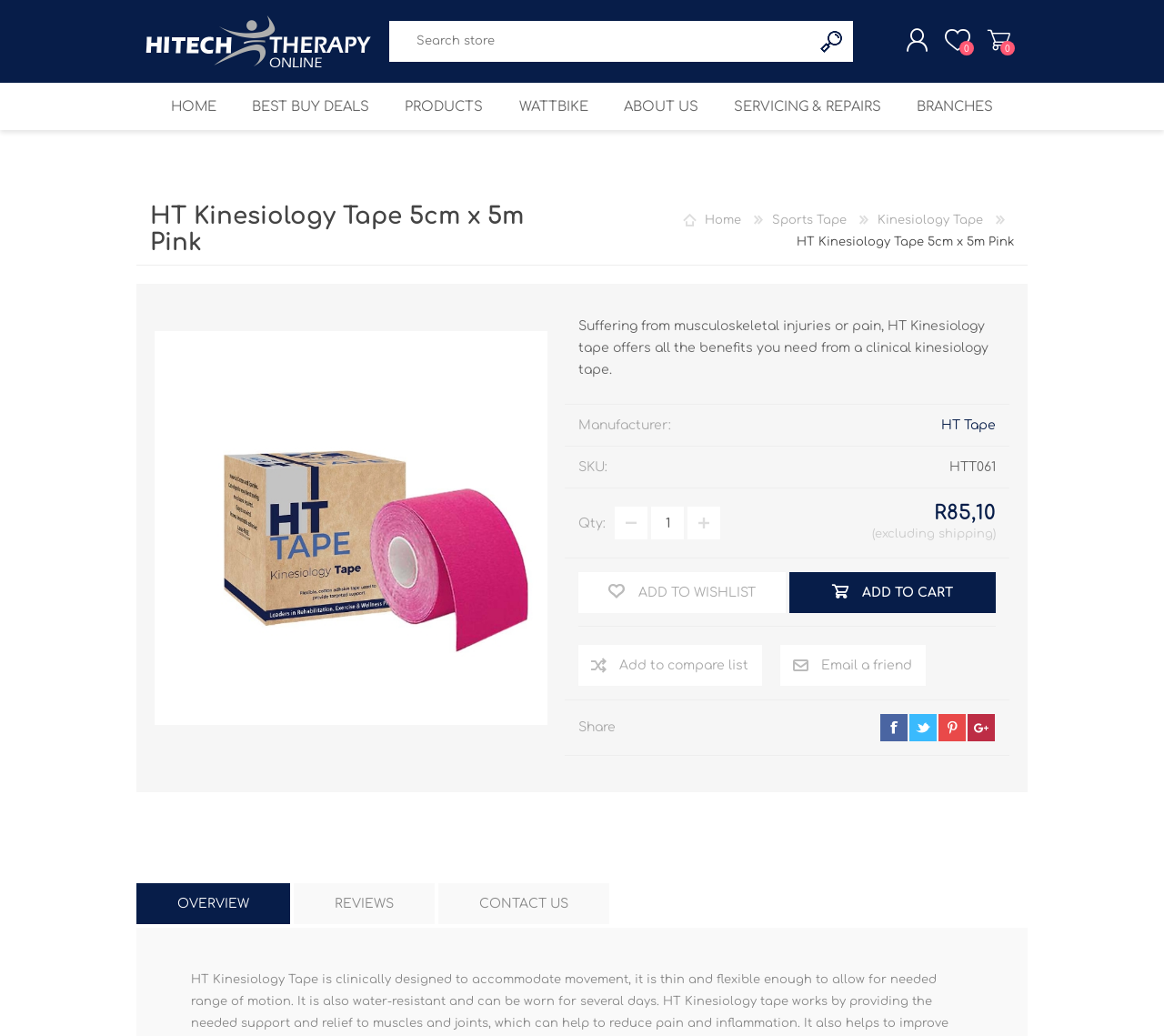Determine the title of the webpage and give its text content.

HT Kinesiology Tape 5cm x 5m Pink